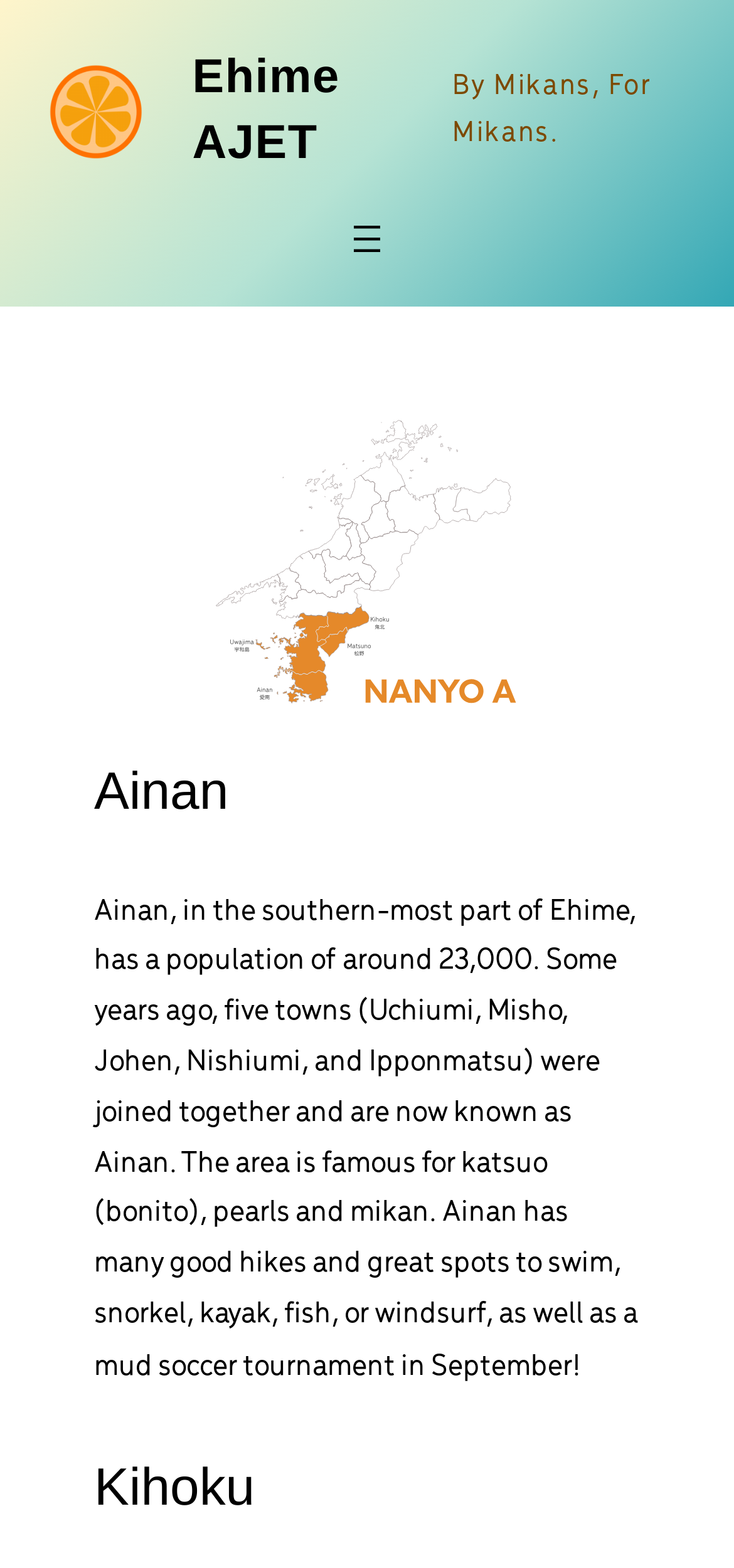Describe every aspect of the webpage comprehensively.

The webpage is about Nanyo A – Ehime AJET, with a prominent link and image of "Ehime AJET" located at the top left corner. Below this, there is a heading with the same title "Ehime AJET". To the right of this heading, there is a static text "By Mikans, For Mikans.".

In the middle of the page, there is a navigation section labeled "Header Navigation" with a button "Open menu" that has a popup dialog. This button is accompanied by an image. Below the navigation section, there are three main sections, each with a heading. The first section is about "Ainan", which is located in the southern-most part of Ehime. The text describes Ainan's population, history, and attractions such as hiking, swimming, and water sports. 

The second section is about "Kihoku", located below the "Ainan" section. There is no detailed text about Kihoku, but it is likely to be another region in Ehime. Overall, the webpage appears to be an informational page about different regions in Ehime, Japan.